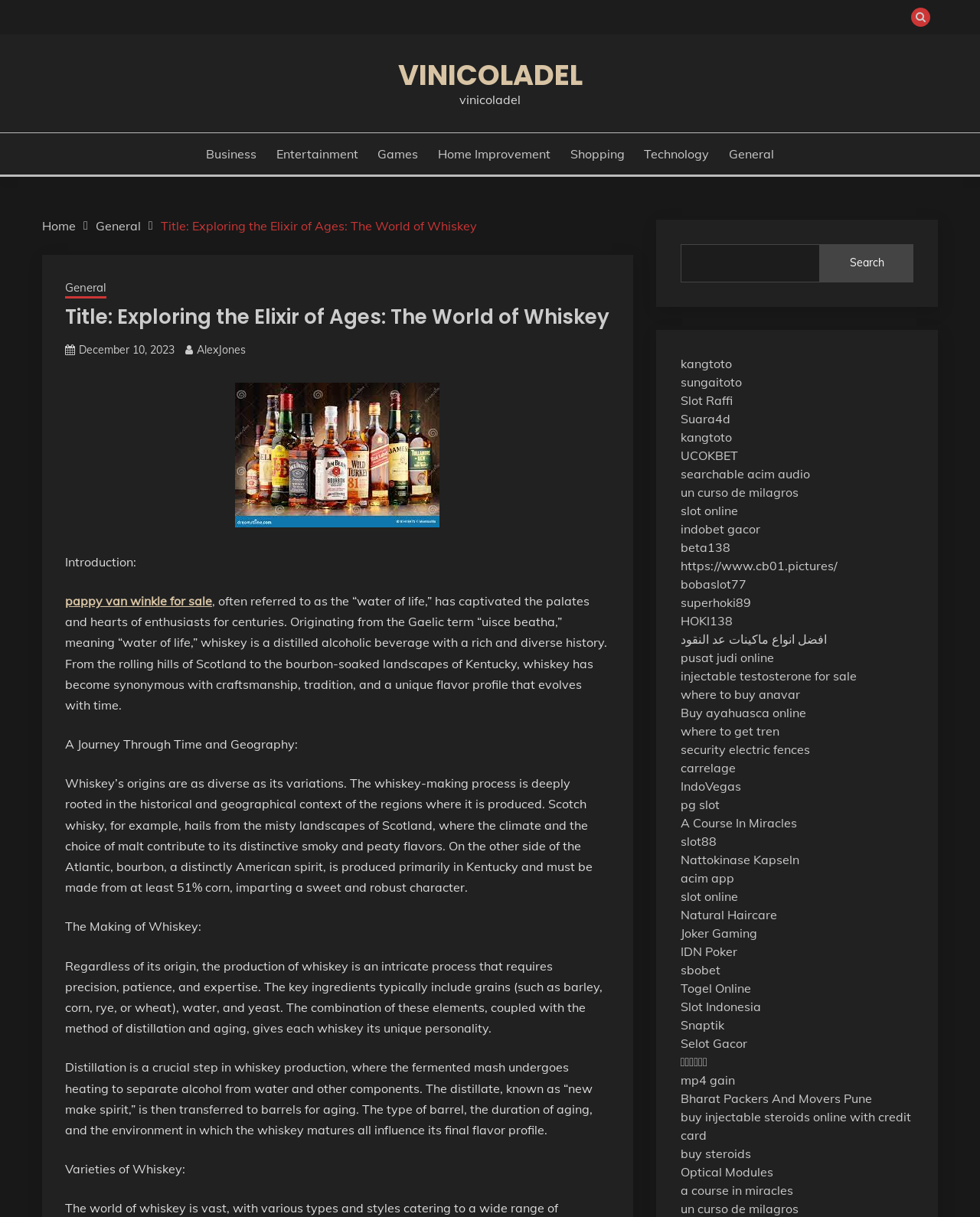Please specify the bounding box coordinates in the format (top-left x, top-left y, bottom-right x, bottom-right y), with values ranging from 0 to 1. Identify the bounding box for the UI component described as follows: kangtoto

[0.694, 0.292, 0.747, 0.305]